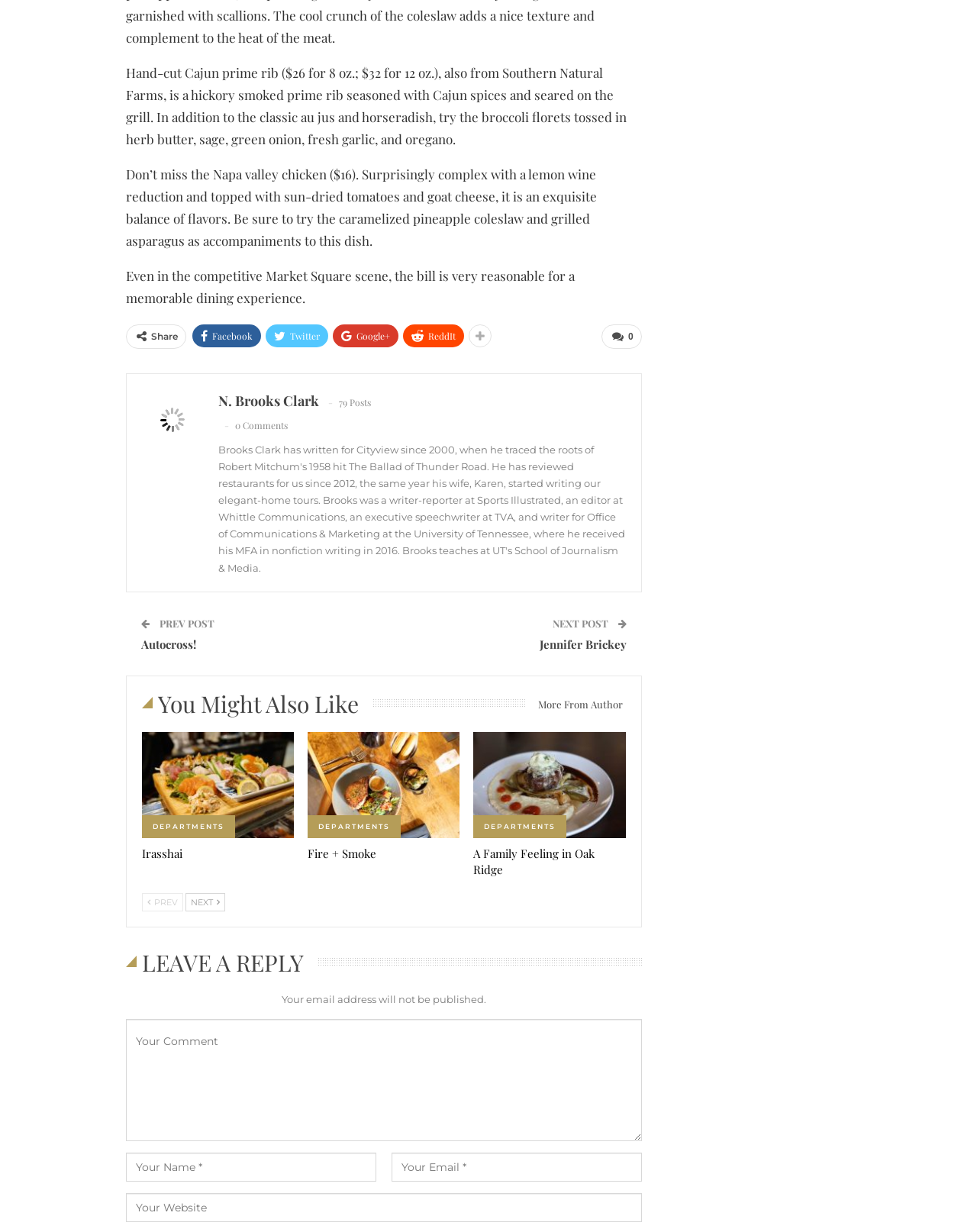Please find the bounding box coordinates (top-left x, top-left y, bottom-right x, bottom-right y) in the screenshot for the UI element described as follows: You might also like

[0.145, 0.569, 0.38, 0.581]